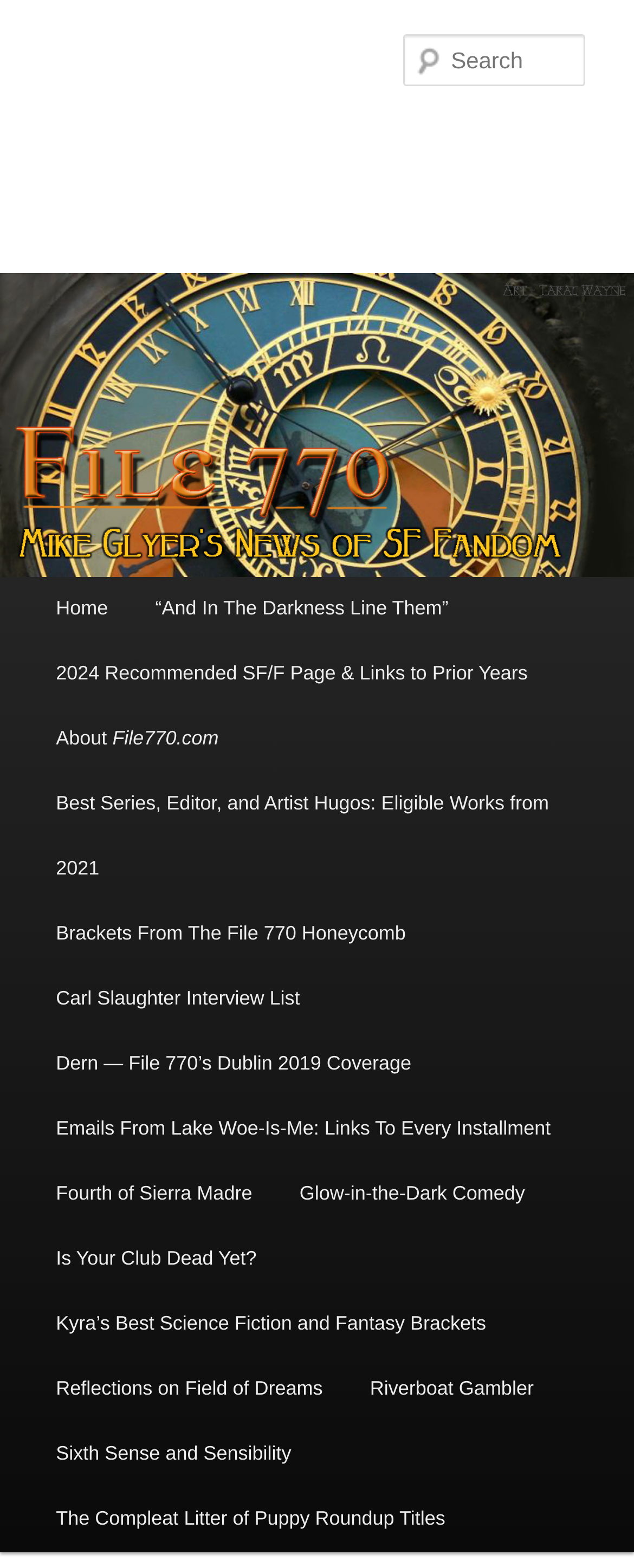Answer the question briefly using a single word or phrase: 
What is the position of the image on the webpage?

Top-left